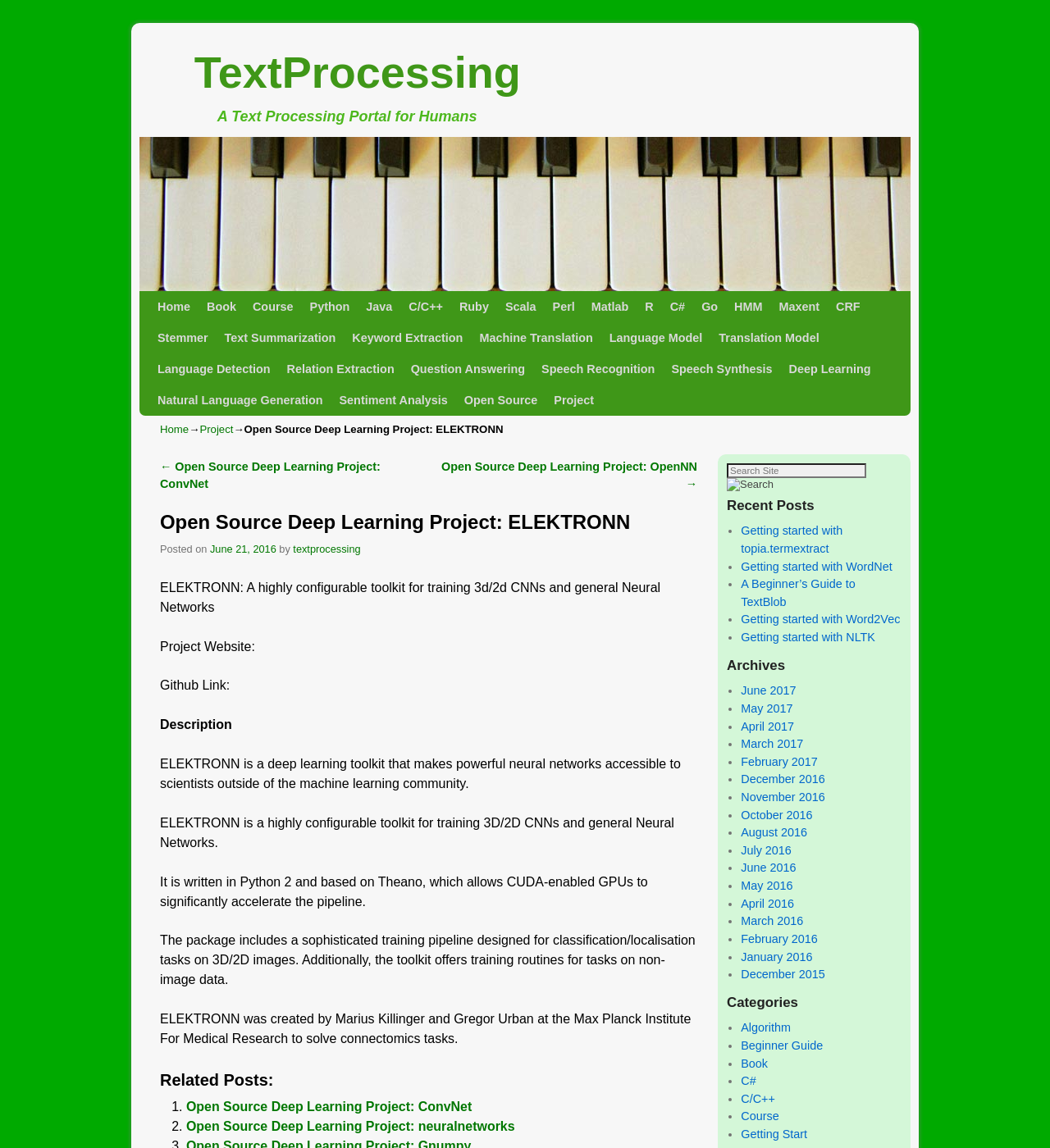Please find the bounding box for the UI component described as follows: "Book".

[0.189, 0.253, 0.233, 0.281]